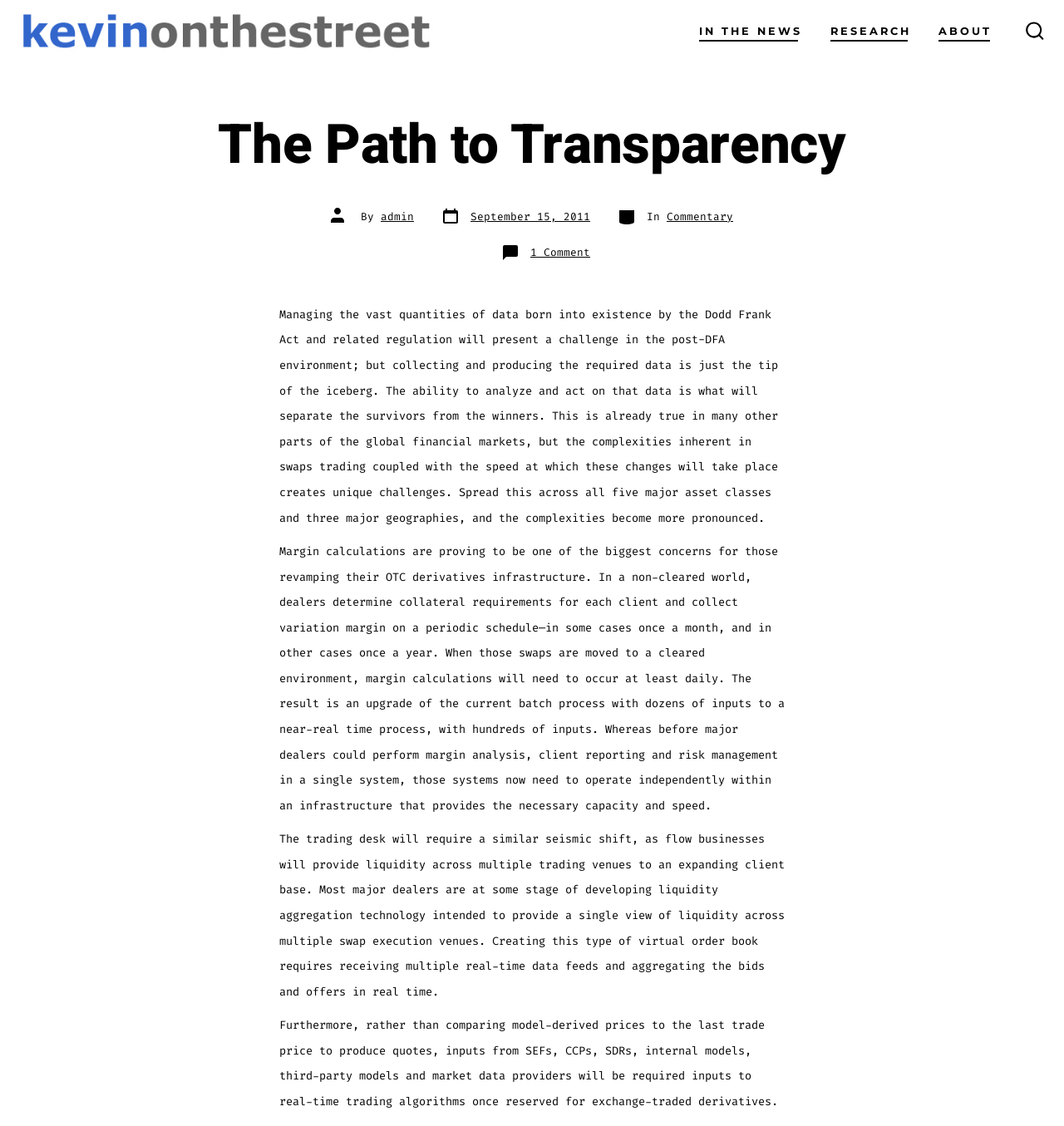Using a single word or phrase, answer the following question: 
What is required to create a virtual order book?

multiple real-time data feeds